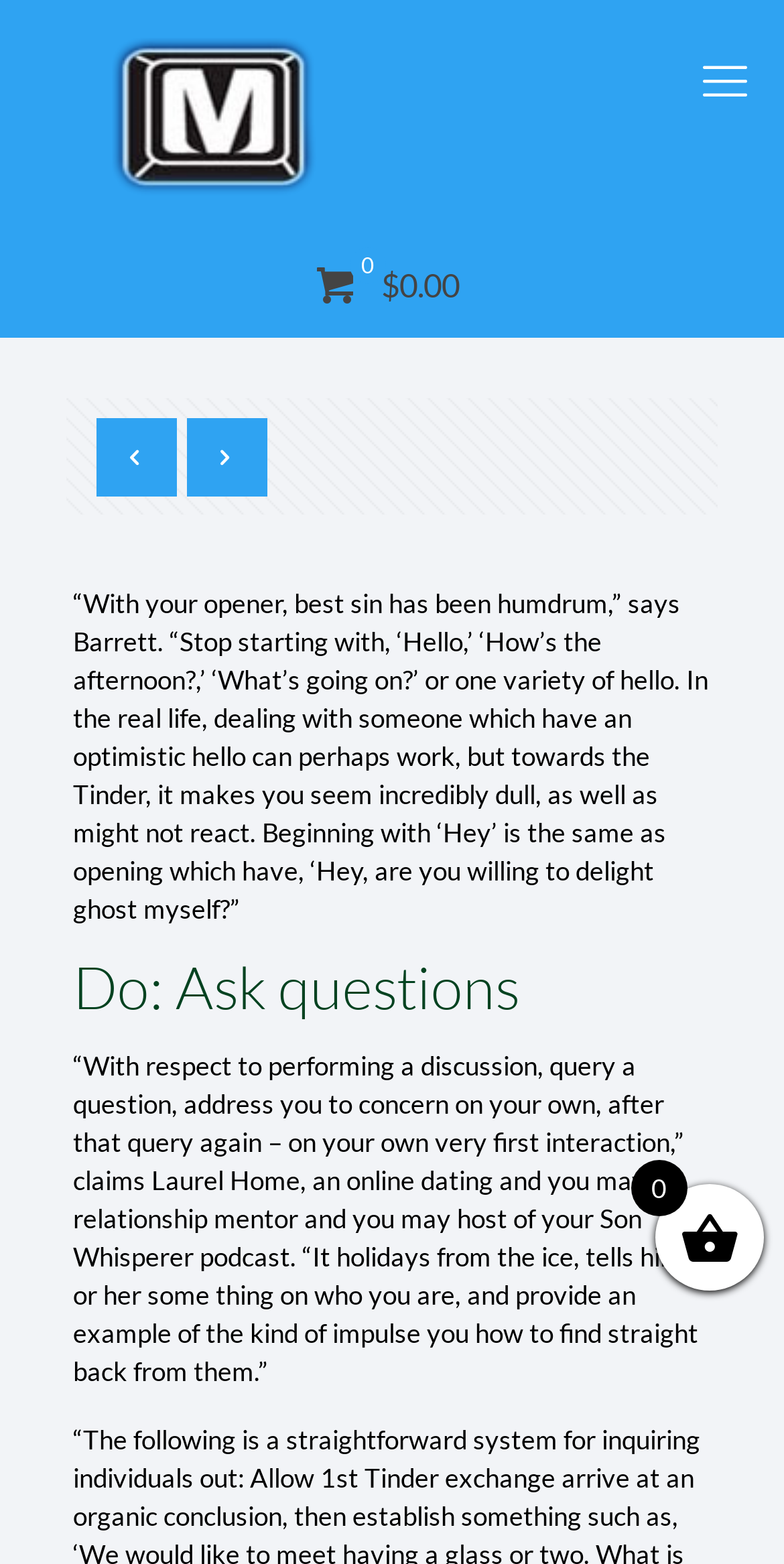What is the current balance in the cart?
Based on the screenshot, answer the question with a single word or phrase.

0